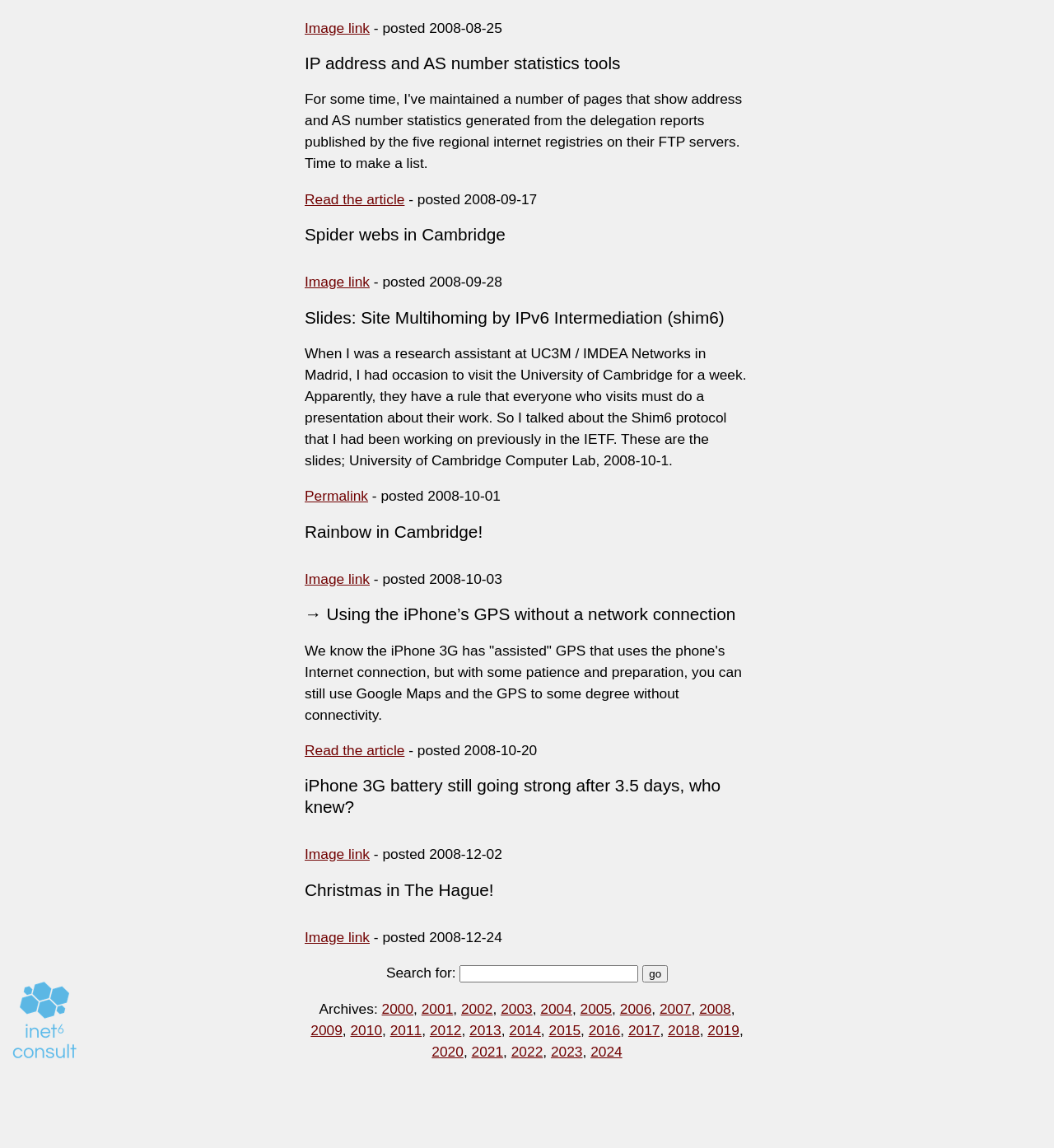Provide the bounding box coordinates for the UI element that is described as: "Image link".

[0.289, 0.497, 0.351, 0.511]